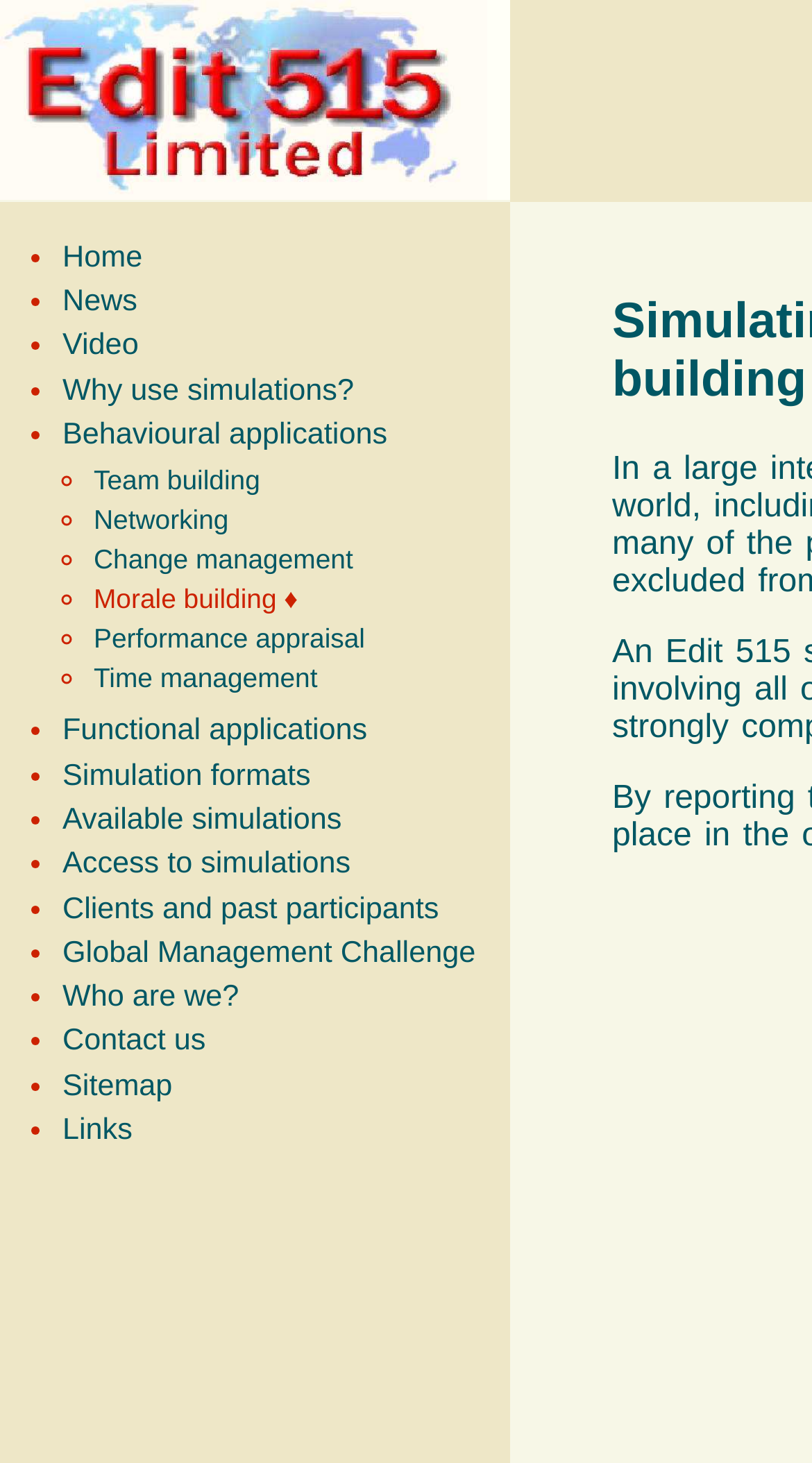Describe all significant elements and features of the webpage.

The webpage is about Experiential Training for Corporate Morale Building. At the top, there is a large image that spans about 60% of the width of the page. Below the image, there is a horizontal navigation menu with 14 links, including "Home", "News", "Video", and others. Each link is preceded by a bullet point (•) and is aligned to the left side of the page.

Below the navigation menu, there is another list of links, this time with 9 items, including "Team building", "Networking", and "Change management". Each link is preceded by a different type of bullet point (◦) and is also aligned to the left side of the page. One of the links, "Morale building ♦", is a static text element rather than a clickable link.

Further down the page, there is another list of links, again with bullet points (•), and including items such as "Functional applications", "Simulation formats", and "Available simulations". This list continues until the bottom of the page, with a total of 14 links.

Overall, the page has a simple and organized layout, with a focus on providing easy access to various links and resources related to Experiential Training and Corporate Morale Building.